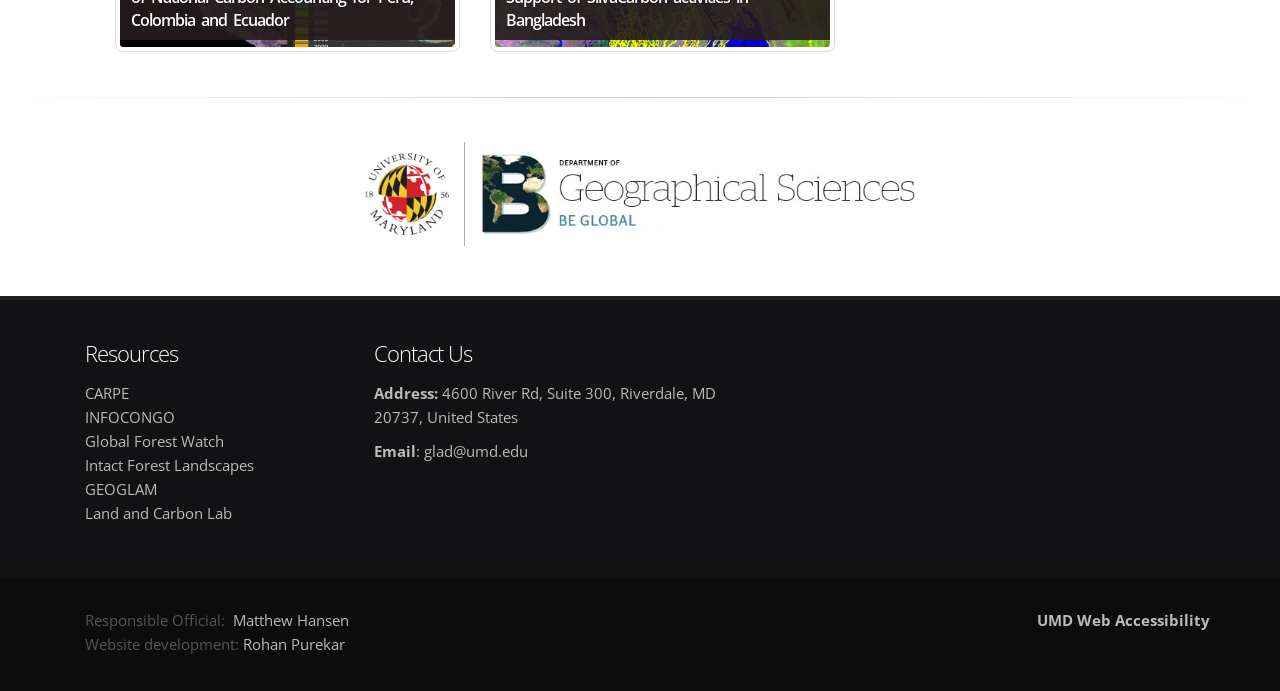From the given element description: "Rohan Purekar", find the bounding box for the UI element. Provide the coordinates as four float numbers between 0 and 1, in the order [left, top, right, bottom].

[0.19, 0.918, 0.27, 0.947]